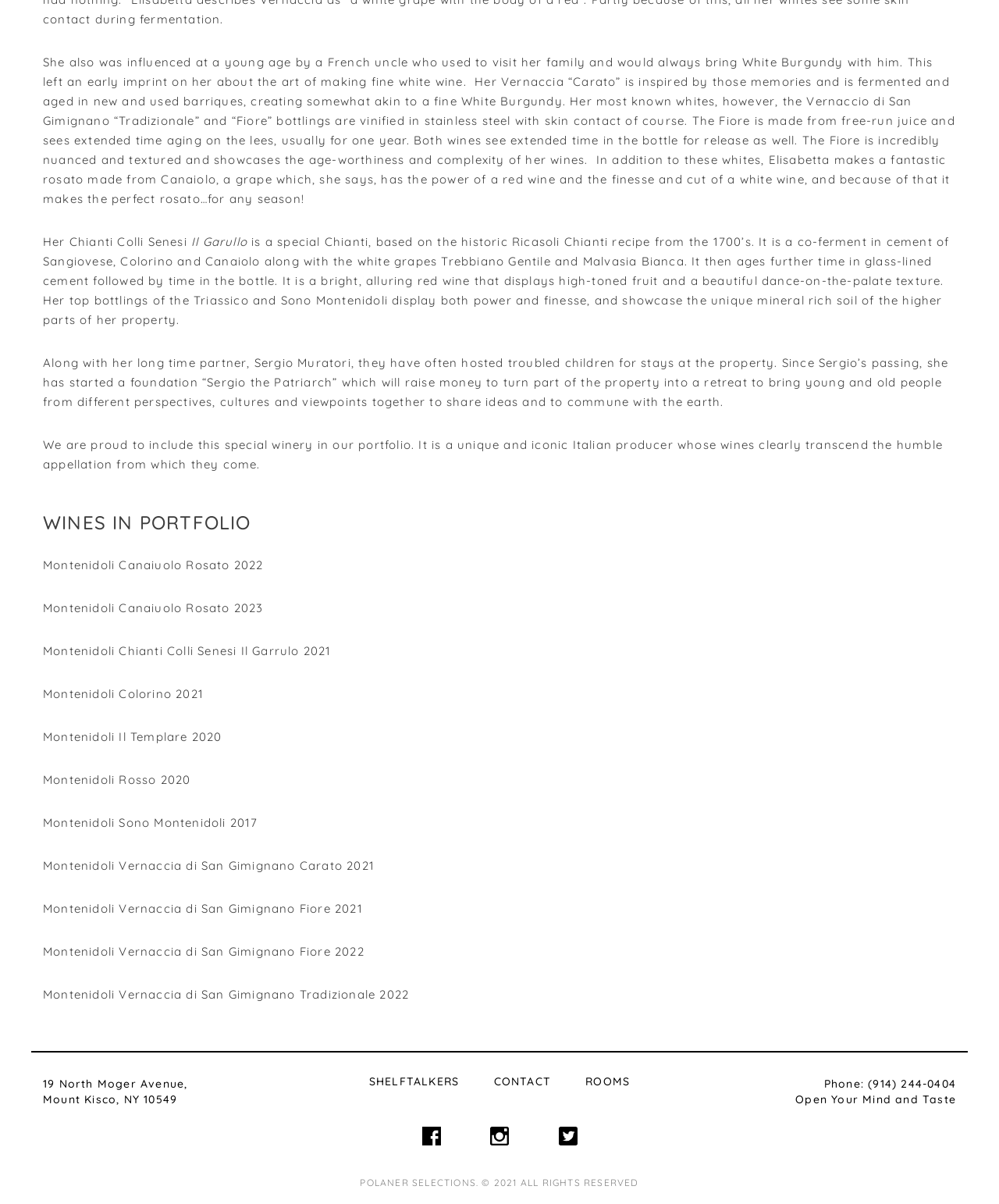Determine the coordinates of the bounding box that should be clicked to complete the instruction: "Click the phone number to call". The coordinates should be represented by four float numbers between 0 and 1: [left, top, right, bottom].

[0.869, 0.894, 0.957, 0.906]